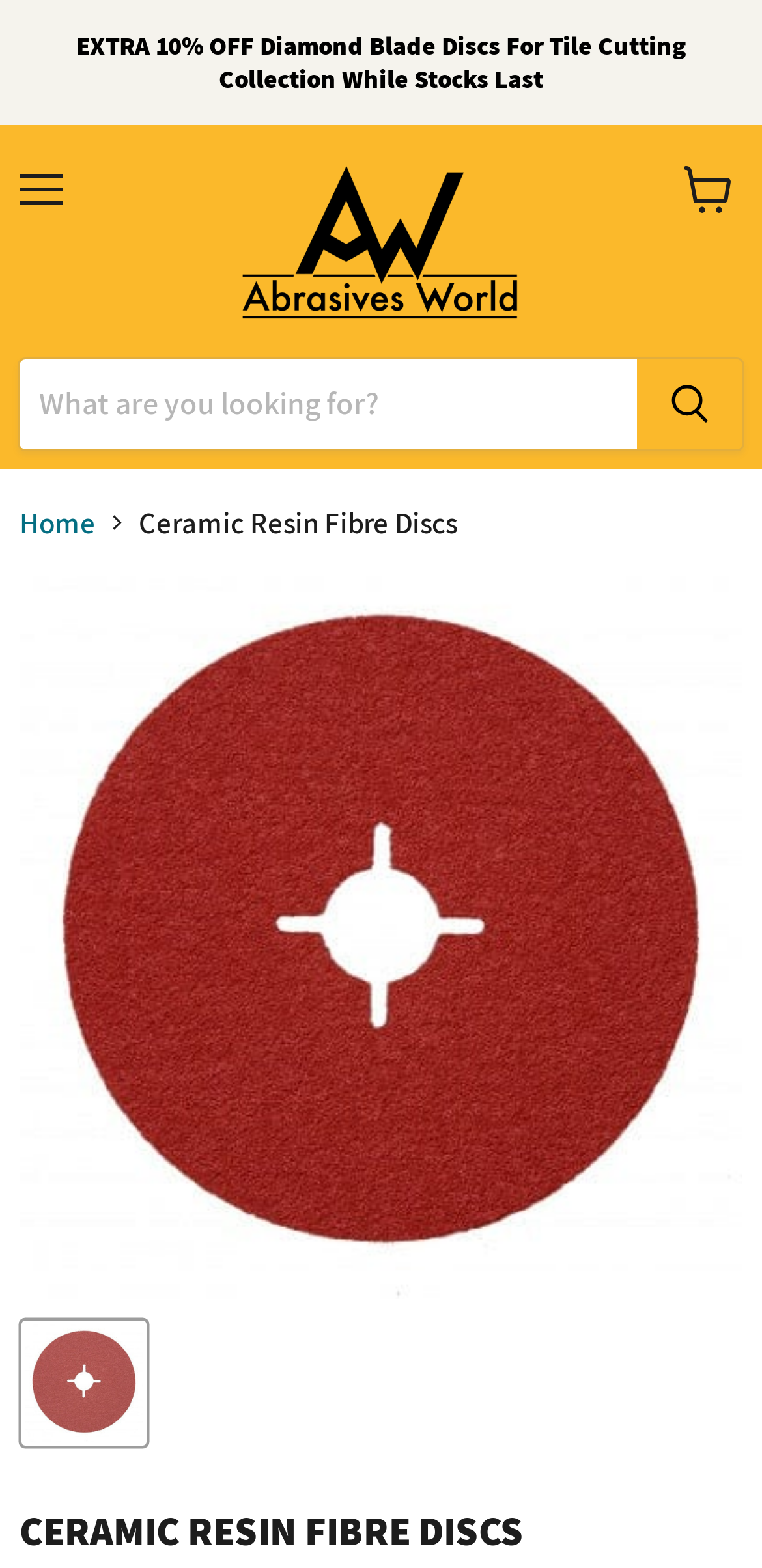Determine the bounding box coordinates of the section to be clicked to follow the instruction: "Go to homepage". The coordinates should be given as four float numbers between 0 and 1, formatted as [left, top, right, bottom].

[0.026, 0.322, 0.126, 0.344]